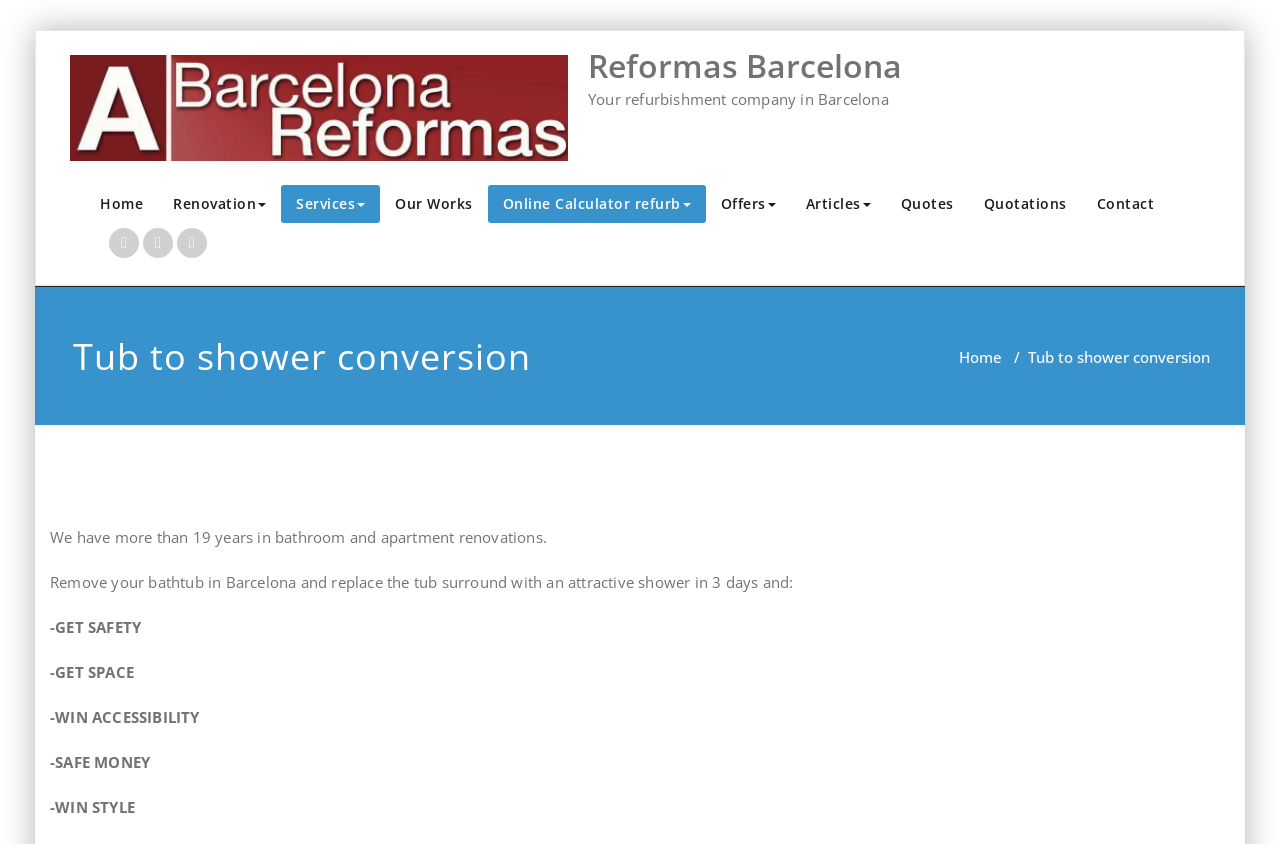Please indicate the bounding box coordinates of the element's region to be clicked to achieve the instruction: "Navigate to the Renovation page". Provide the coordinates as four float numbers between 0 and 1, i.e., [left, top, right, bottom].

[0.123, 0.219, 0.22, 0.264]